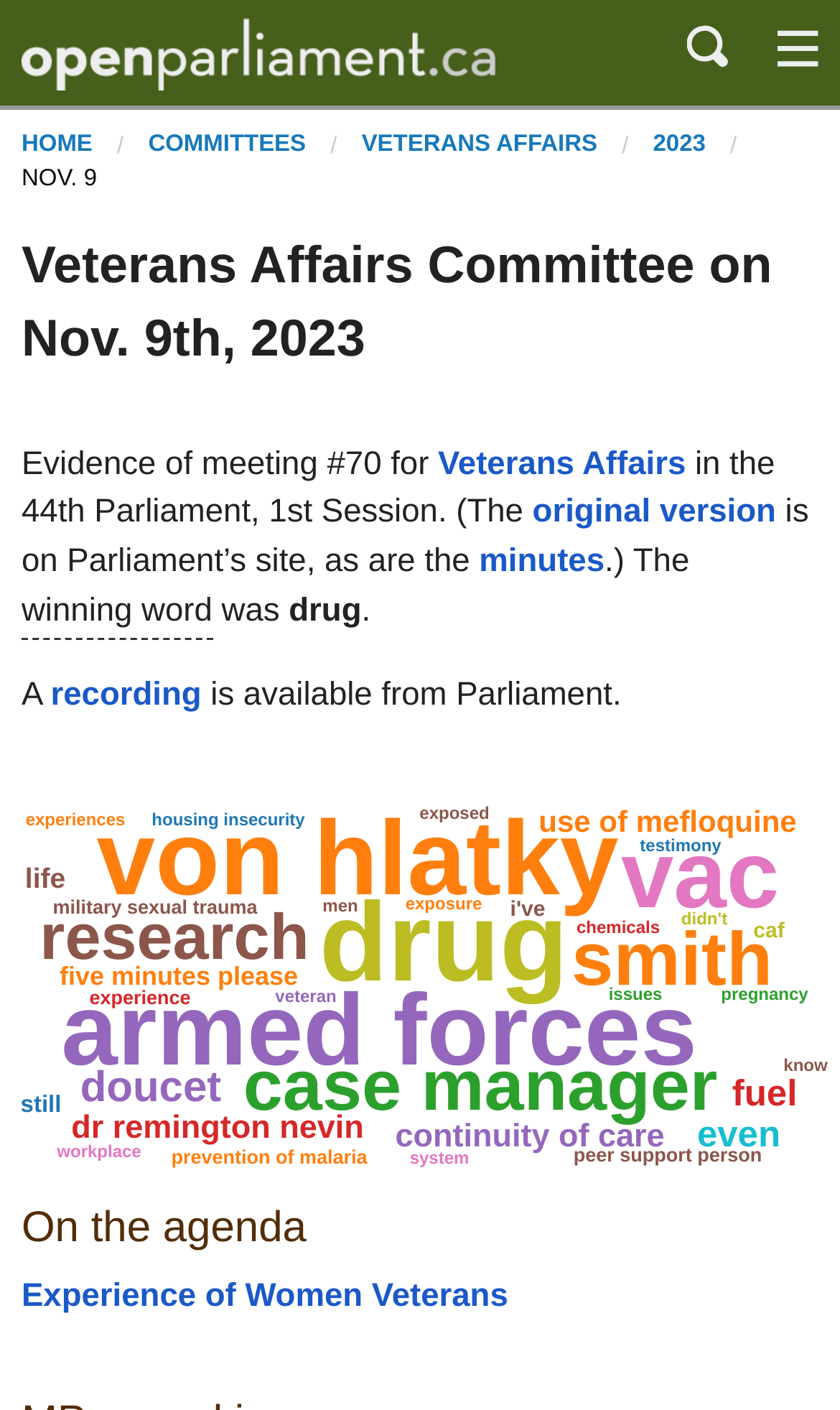What is the date of the committee meeting?
Refer to the image and offer an in-depth and detailed answer to the question.

I found the date of the committee meeting by looking at the top of the webpage, where it says 'November 9th, 2023 / 5 p.m.'.